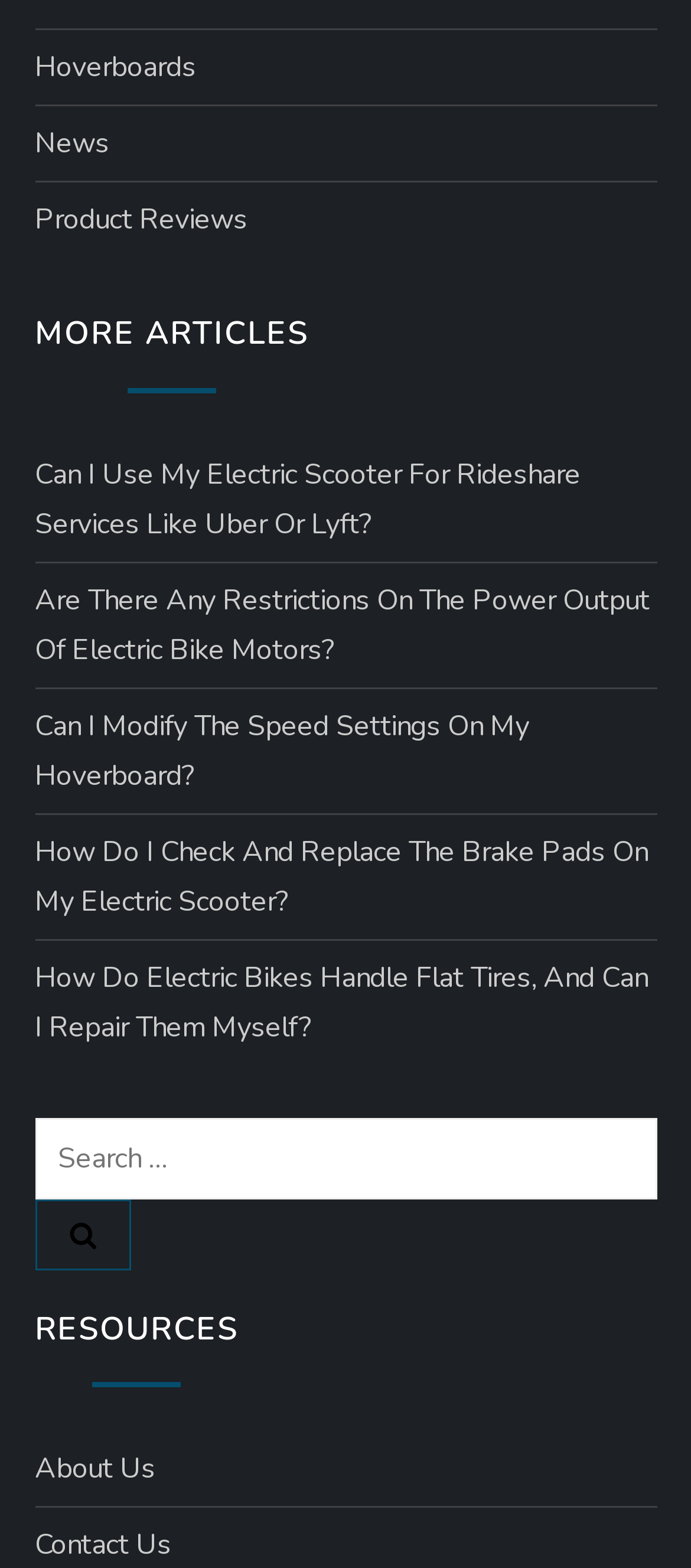Identify the bounding box coordinates for the UI element described as: "parent_node: Search for: value="Search"". The coordinates should be provided as four floats between 0 and 1: [left, top, right, bottom].

[0.05, 0.764, 0.188, 0.81]